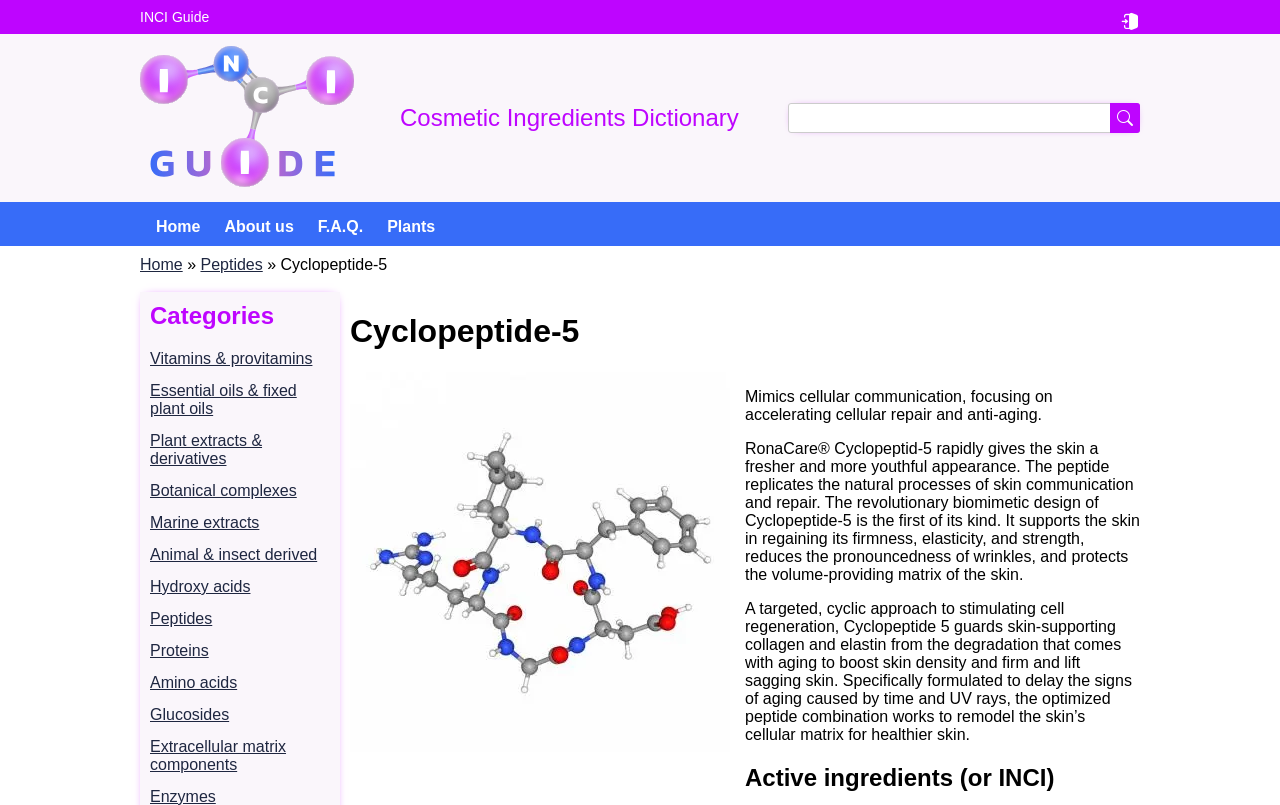Use a single word or phrase to answer the question:
What is the category of Cyclopeptide-5?

Peptides